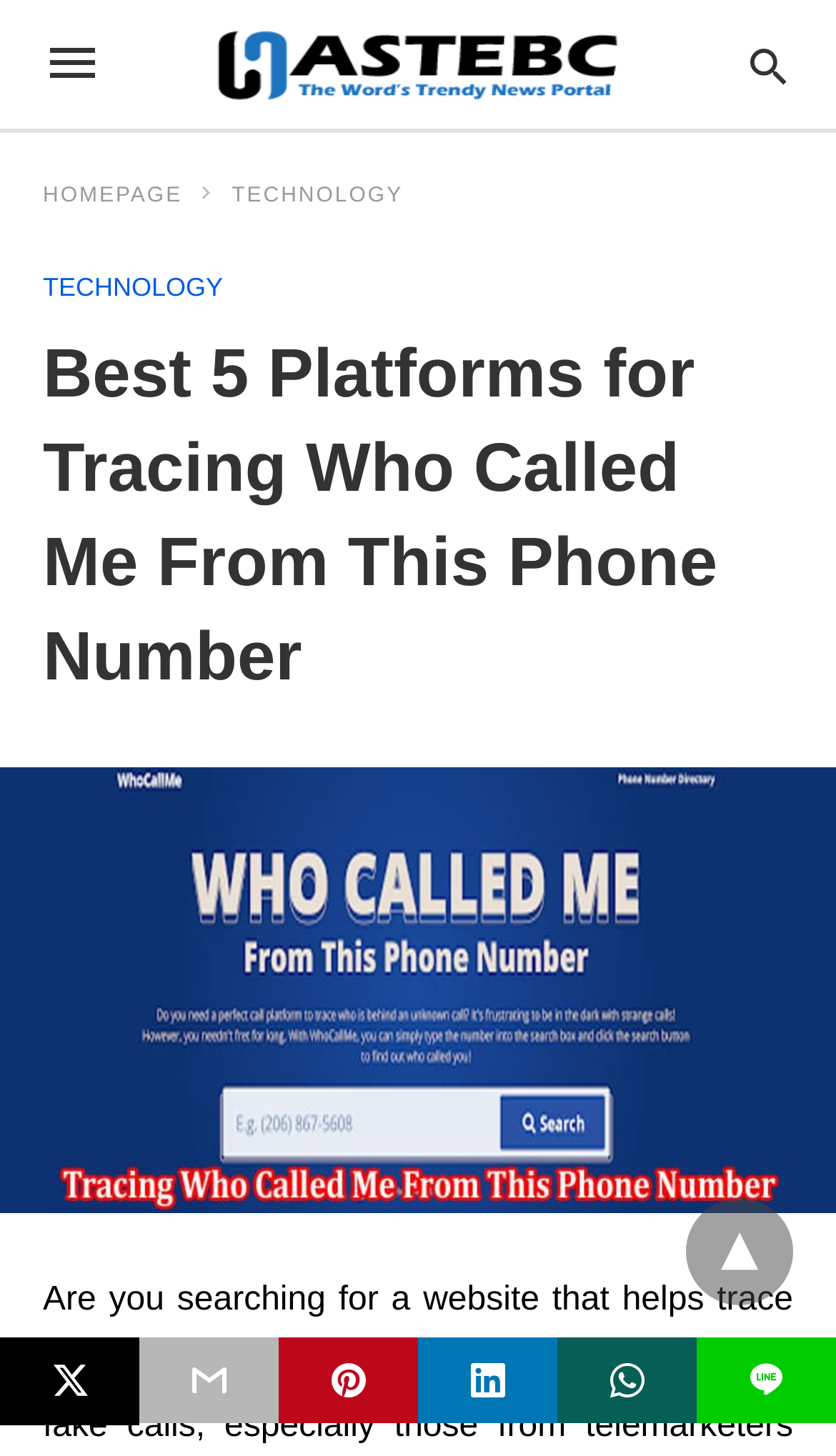Answer the question briefly using a single word or phrase: 
What is the icon above the 'TECHNOLOGY' link?

ue315